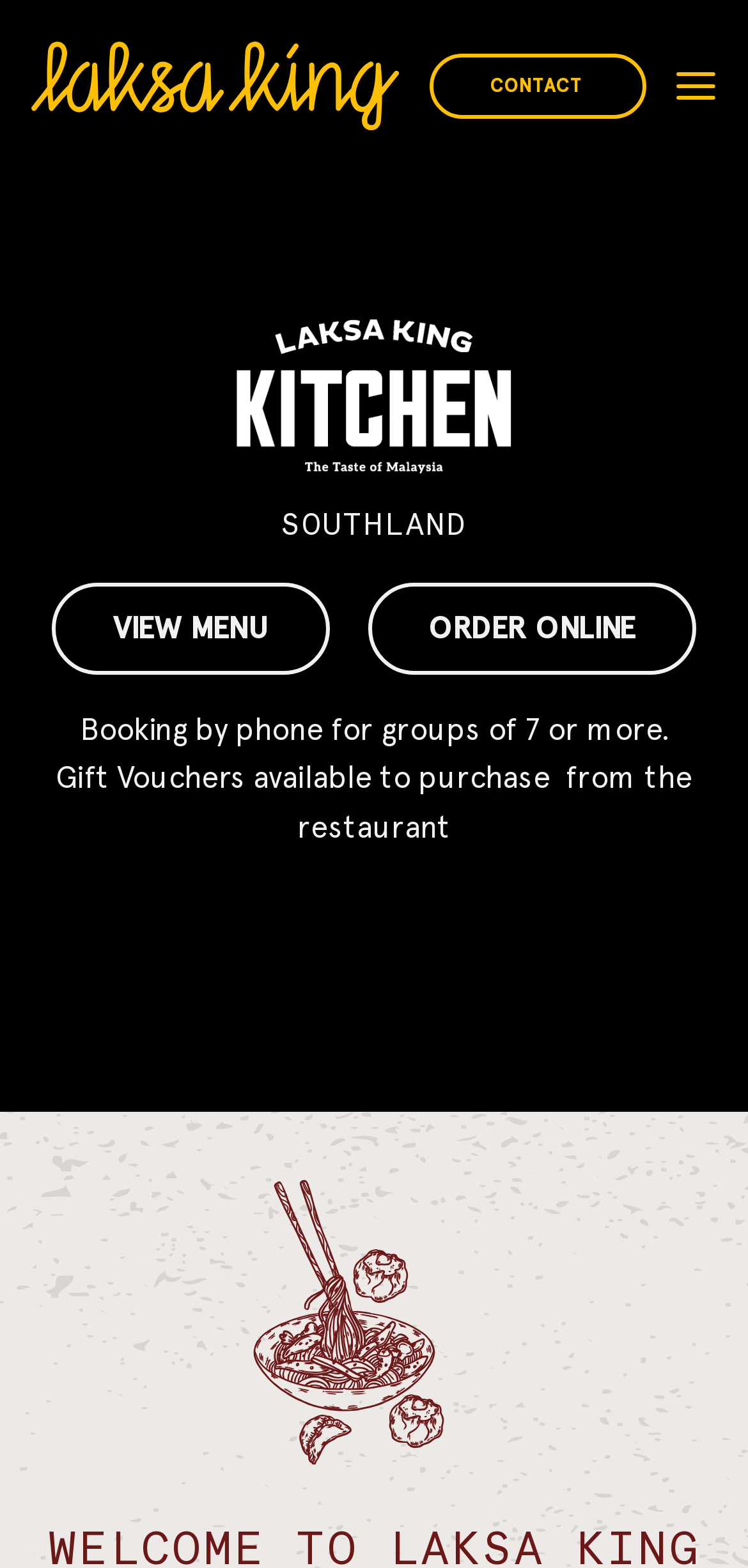What is the main menu option?
Based on the image content, provide your answer in one word or a short phrase.

VIEW MENU